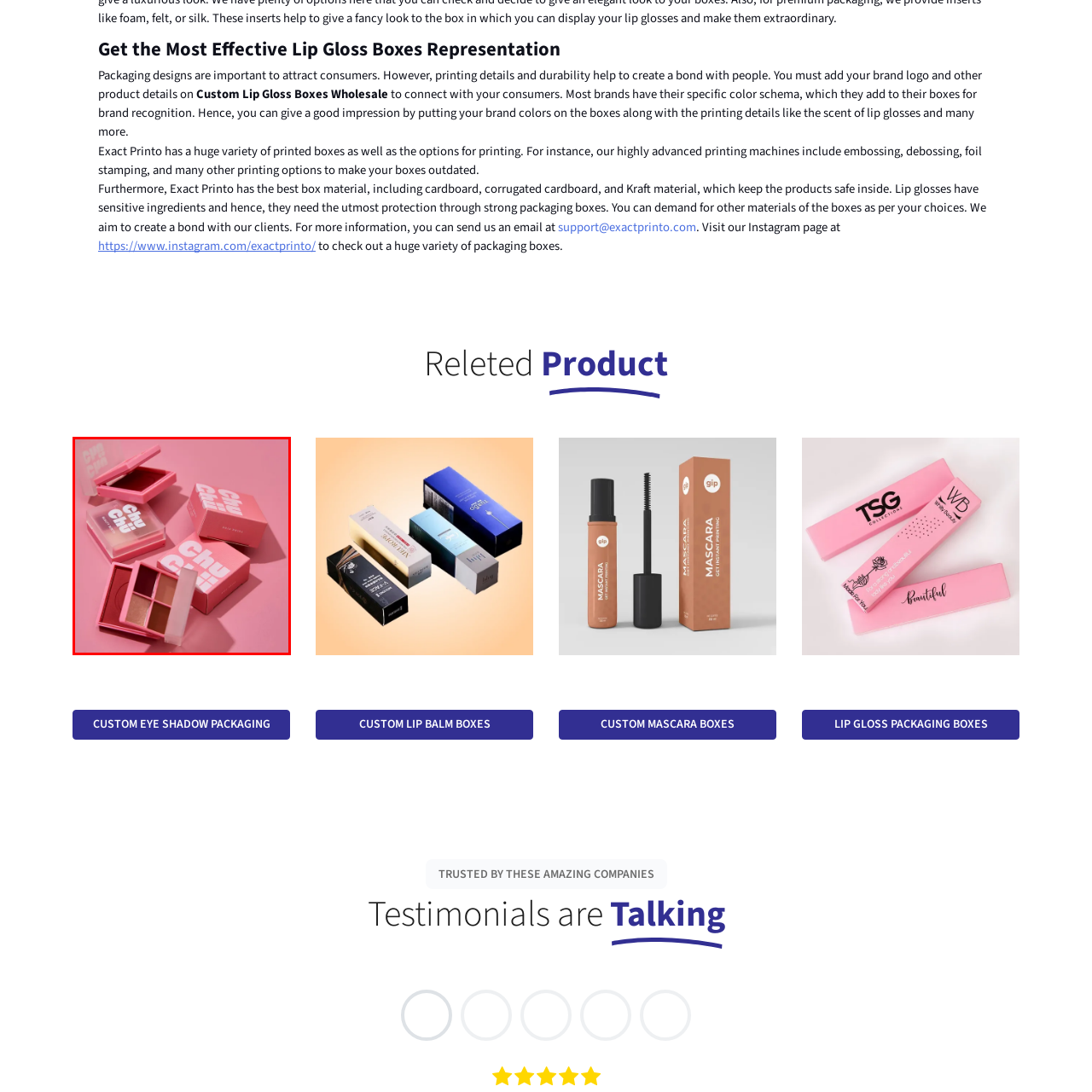Provide an in-depth caption for the picture enclosed by the red frame.

The image showcases a vibrant display of custom eye shadow packaging by the brand "Chu Chui." Three sleek, square boxes designed in a bold pink hue are prominently featured, with their clean and contemporary design highlighted against a matching pink background. The boxes are partially open, revealing a quad arrangement of eye shadow in soft shades within. The iconic branding is clearly visible, making it an eye-catching representation of cosmetic packaging that combines style and functionality. This design emphasizes the importance of attractive packaging in connecting with consumers and reflects the brand's commitment to quality and aesthetic appeal.